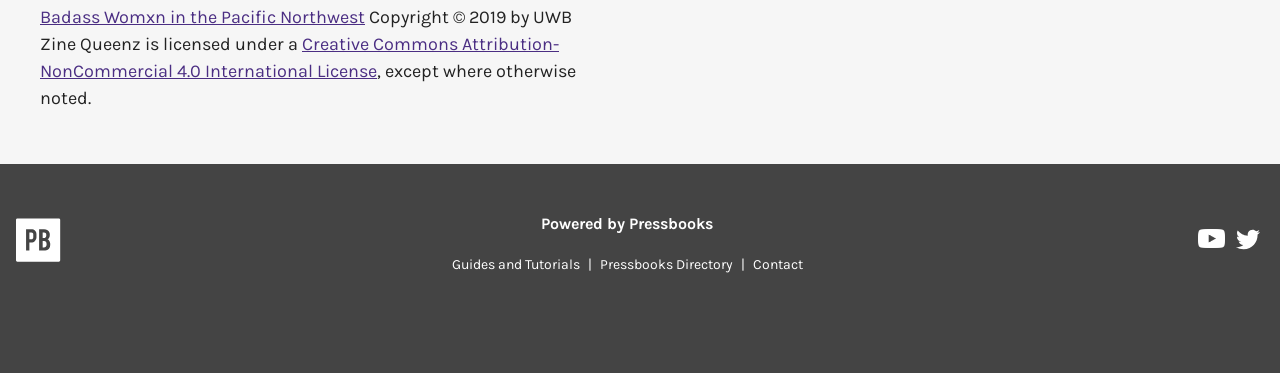Please find the bounding box coordinates of the clickable region needed to complete the following instruction: "Click on the link to Creative Commons Attribution-NonCommercial 4.0 International License". The bounding box coordinates must consist of four float numbers between 0 and 1, i.e., [left, top, right, bottom].

[0.031, 0.088, 0.437, 0.22]